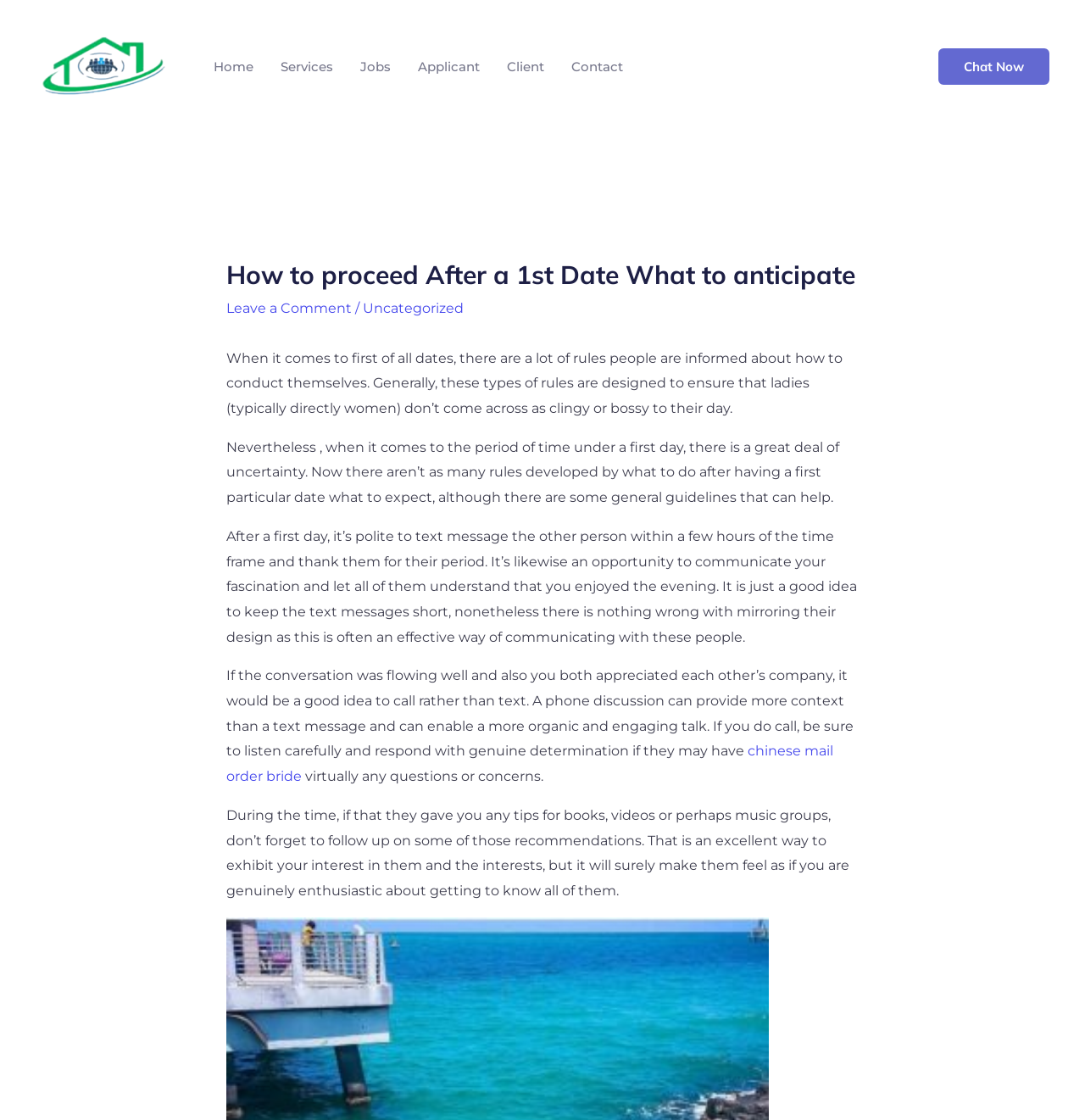For the given element description Services, determine the bounding box coordinates of the UI element. The coordinates should follow the format (top-left x, top-left y, bottom-right x, bottom-right y) and be within the range of 0 to 1.

[0.246, 0.033, 0.32, 0.086]